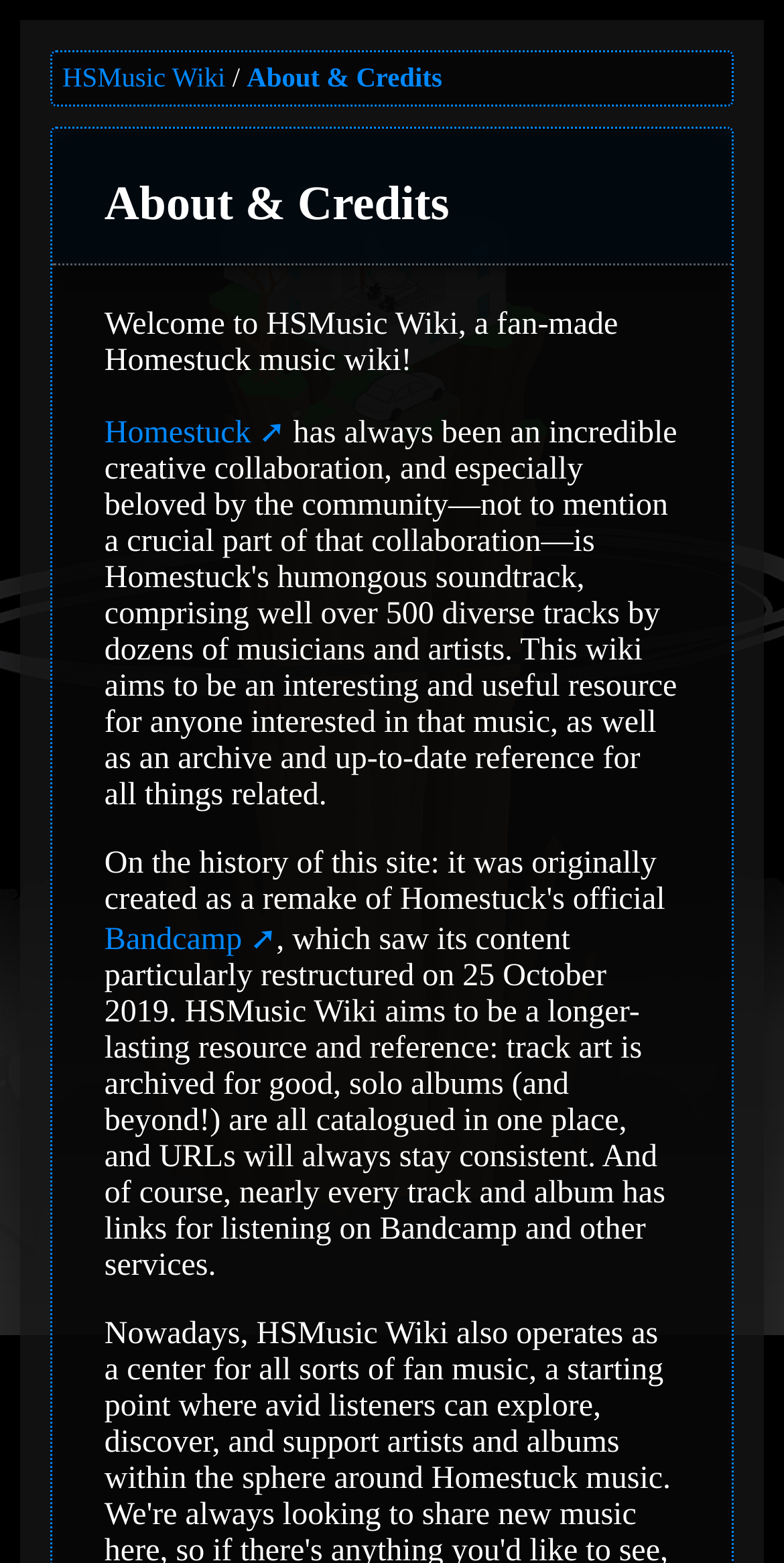What is the purpose of HSMusic Wiki?
Use the information from the screenshot to give a comprehensive response to the question.

Based on the description, HSMusic Wiki aims to be a longer-lasting resource and reference for Homestuck music, archiving track art, cataloging solo albums, and providing consistent URLs with links to listening services like Bandcamp.